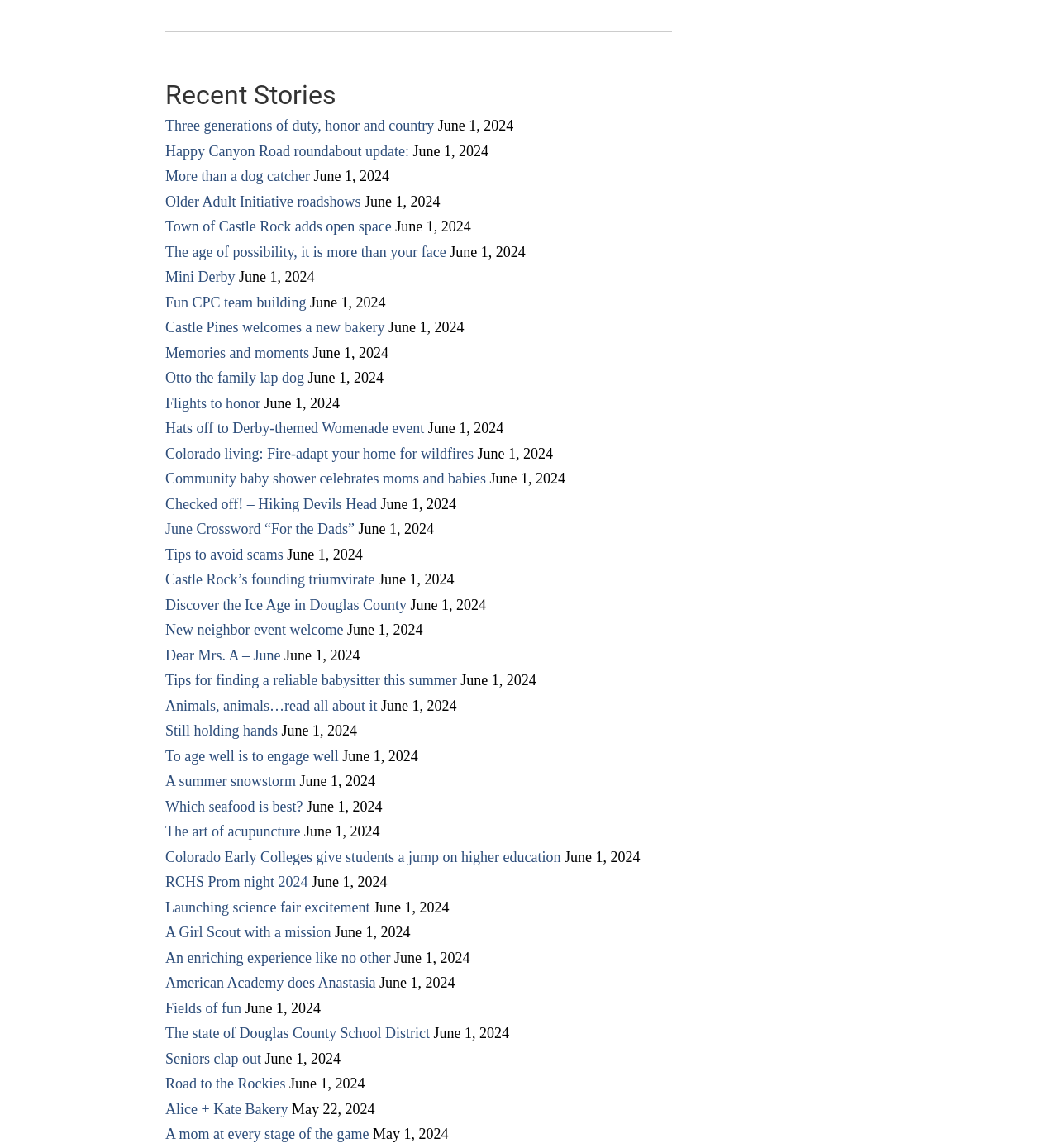Please identify the bounding box coordinates of the element I should click to complete this instruction: 'Read the story about a mom at every stage of the game'. The coordinates should be given as four float numbers between 0 and 1, like this: [left, top, right, bottom].

[0.156, 0.981, 0.349, 0.995]